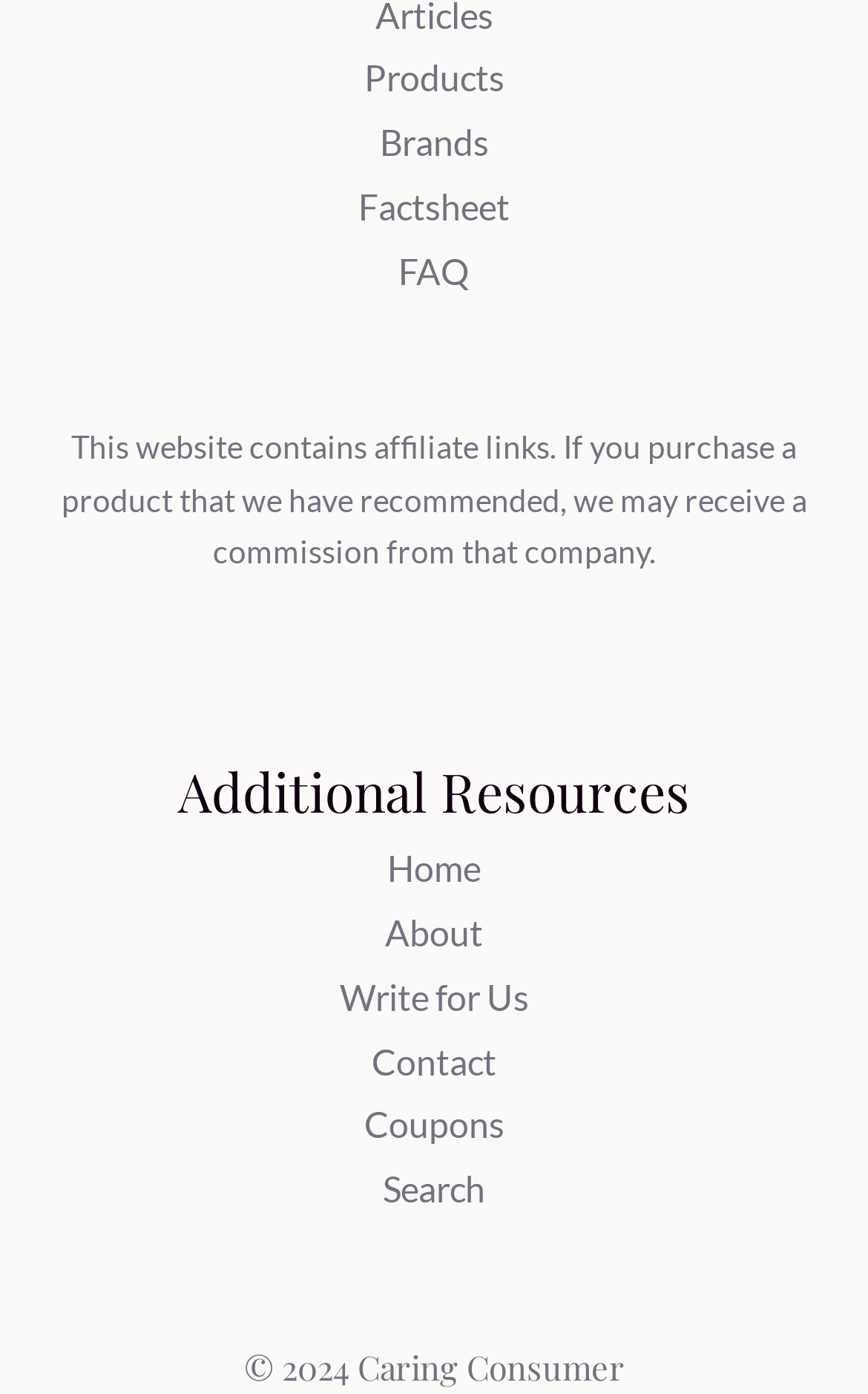What is the purpose of the website?
Provide a thorough and detailed answer to the question.

I inferred the purpose of the website by reading the affiliate link disclaimer, which states that the website may receive a commission if a product is purchased through a recommended link. This suggests that the website is involved in product recommendations.